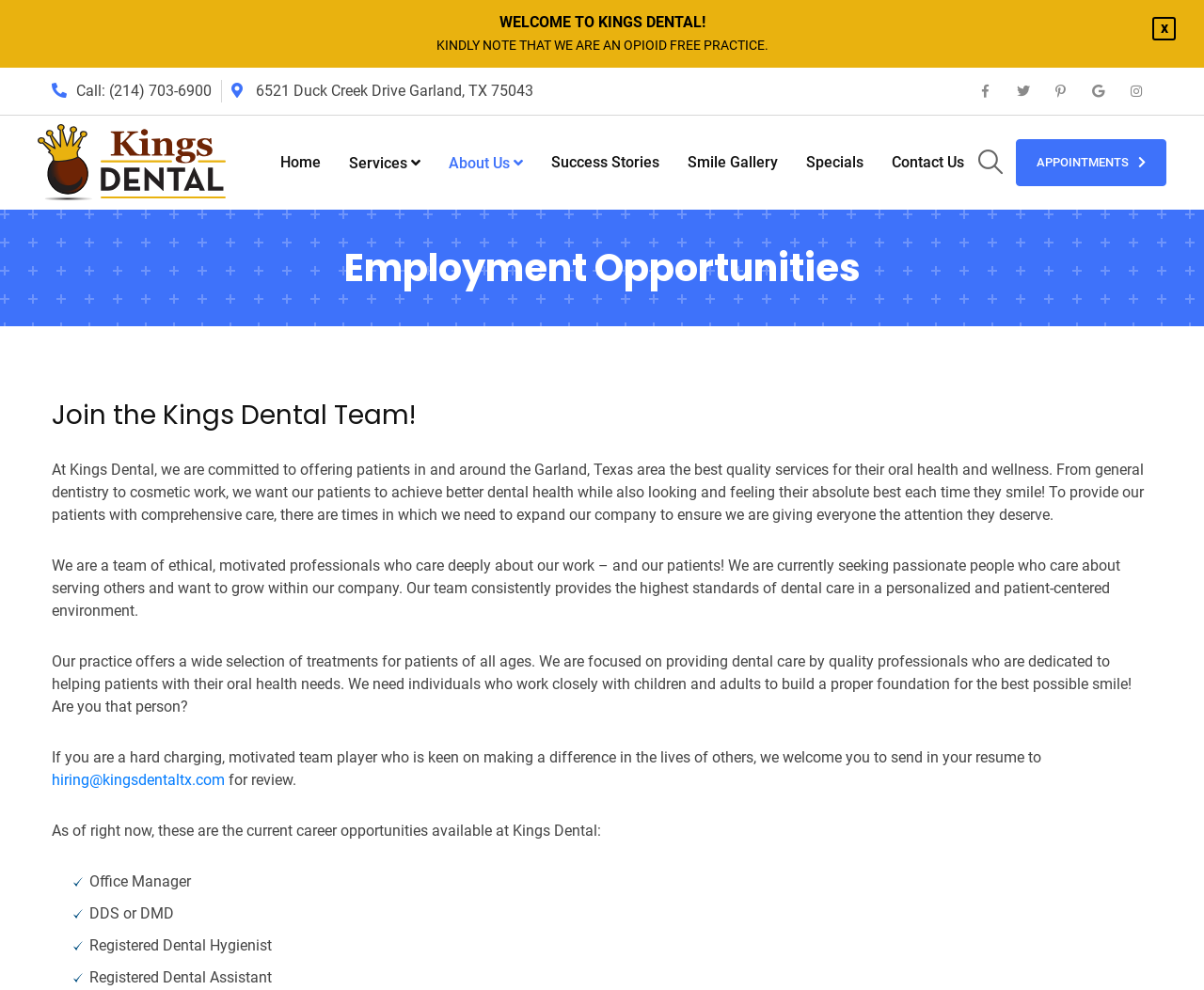Determine the bounding box coordinates of the region I should click to achieve the following instruction: "Get directions to Kings Dental". Ensure the bounding box coordinates are four float numbers between 0 and 1, i.e., [left, top, right, bottom].

[0.192, 0.083, 0.443, 0.101]